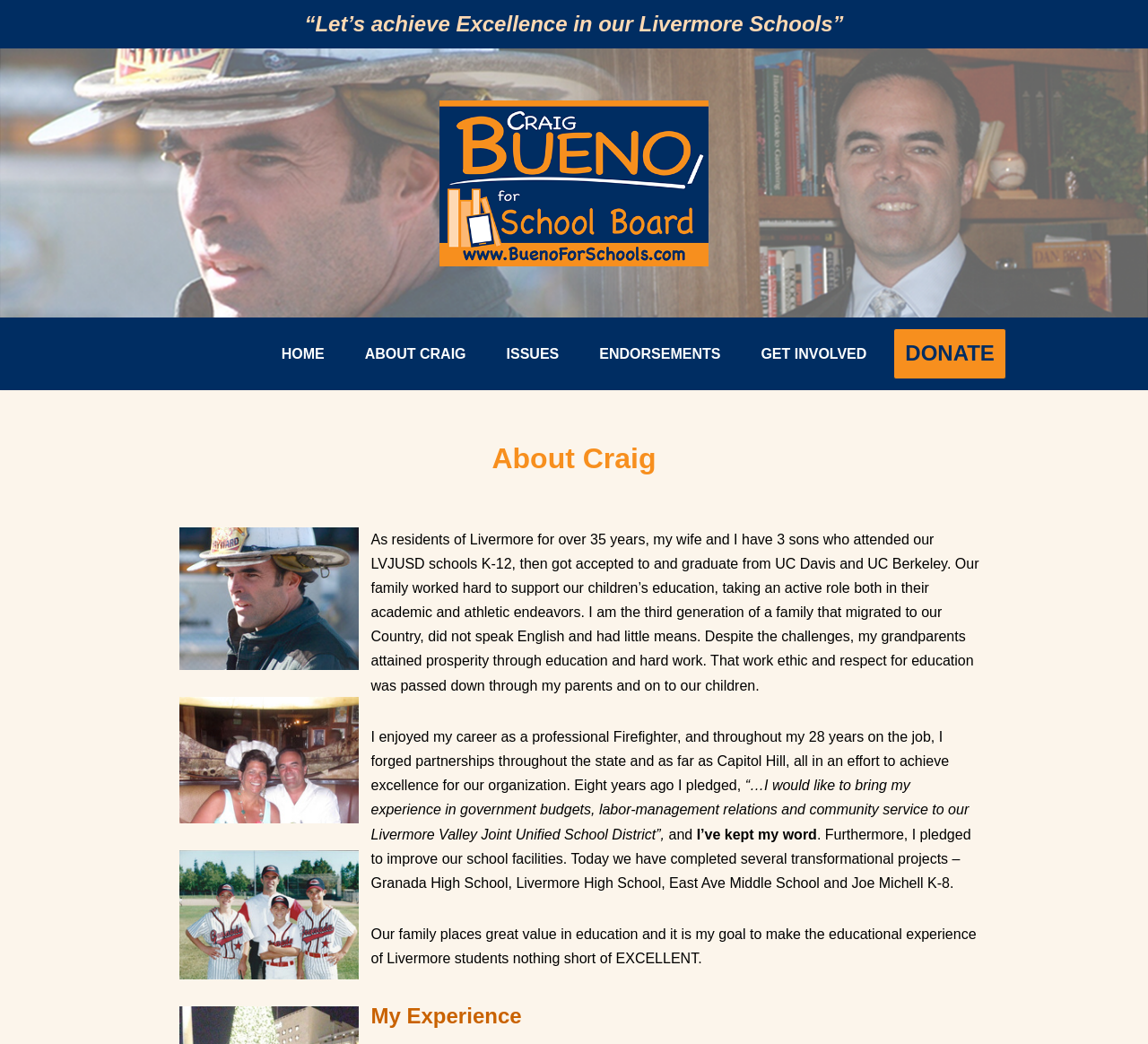Construct a thorough caption encompassing all aspects of the webpage.

This webpage is about Craig Bueno, a candidate for Livermore Valley Schools. At the top, there is a link to "Skip to content" followed by a quote "Let's achieve Excellence in our Livermore Schools" in a prominent position. Below the quote, there is a link to "Craig Bueno for Livermore Valley Schools" and a primary navigation menu with five links: "HOME", "ABOUT CRAIG", "ISSUES", "ENDORSEMENTS", and "GET INVOLVED". 

To the right of the navigation menu, there is a "DONATE" link. Below the navigation menu, there is a heading "About Craig" followed by a brief biography of Craig Bueno. The biography is divided into four paragraphs, describing his family, his career as a firefighter, and his goals for the Livermore Valley Joint Unified School District. The paragraphs are arranged vertically, with the first paragraph starting from the top left and the subsequent paragraphs following below it. 

The biography highlights Craig's experience in government budgets, labor-management relations, and community service, as well as his achievements in improving school facilities. The webpage concludes with a statement of Craig's goal to make the educational experience of Livermore students excellent.